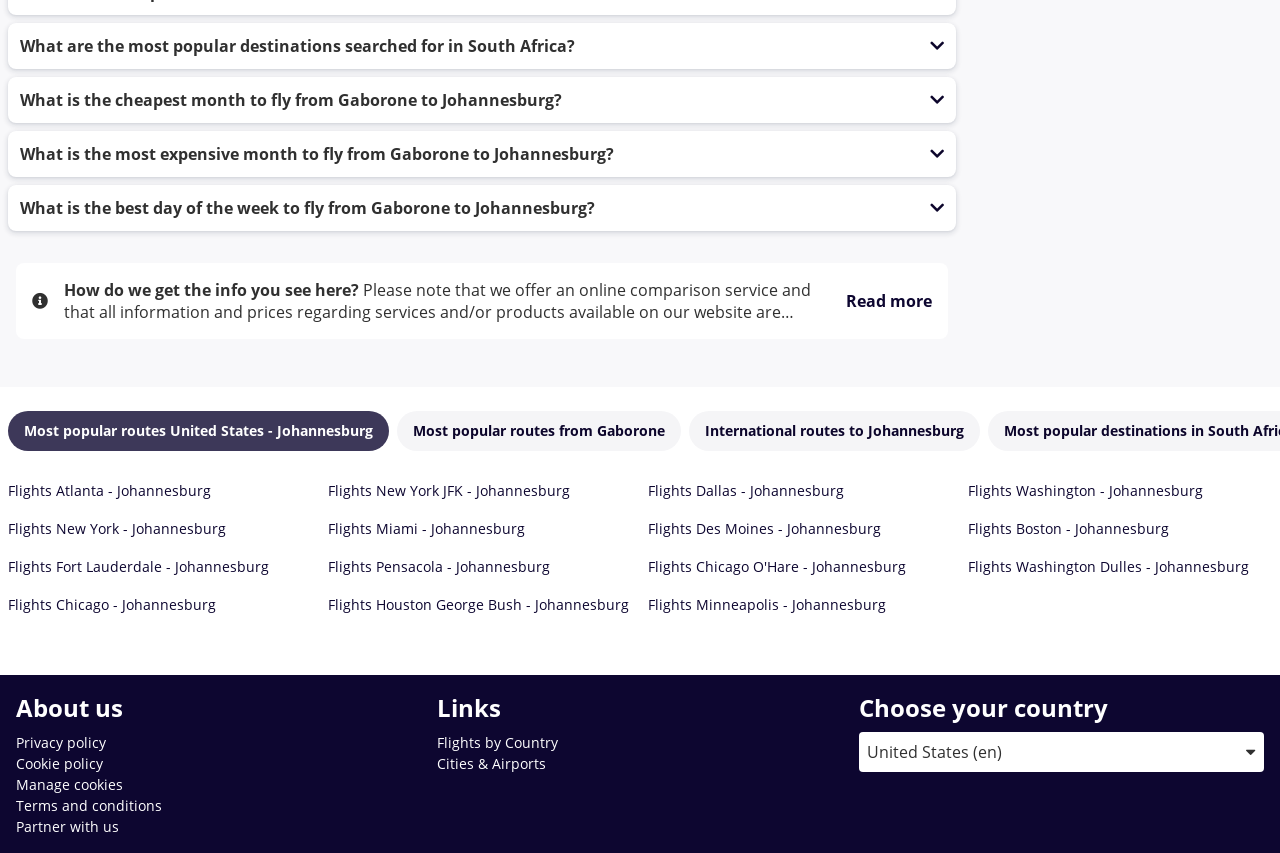Determine the bounding box coordinates of the element's region needed to click to follow the instruction: "Learn about international routes to Johannesburg". Provide these coordinates as four float numbers between 0 and 1, formatted as [left, top, right, bottom].

[0.551, 0.494, 0.753, 0.516]